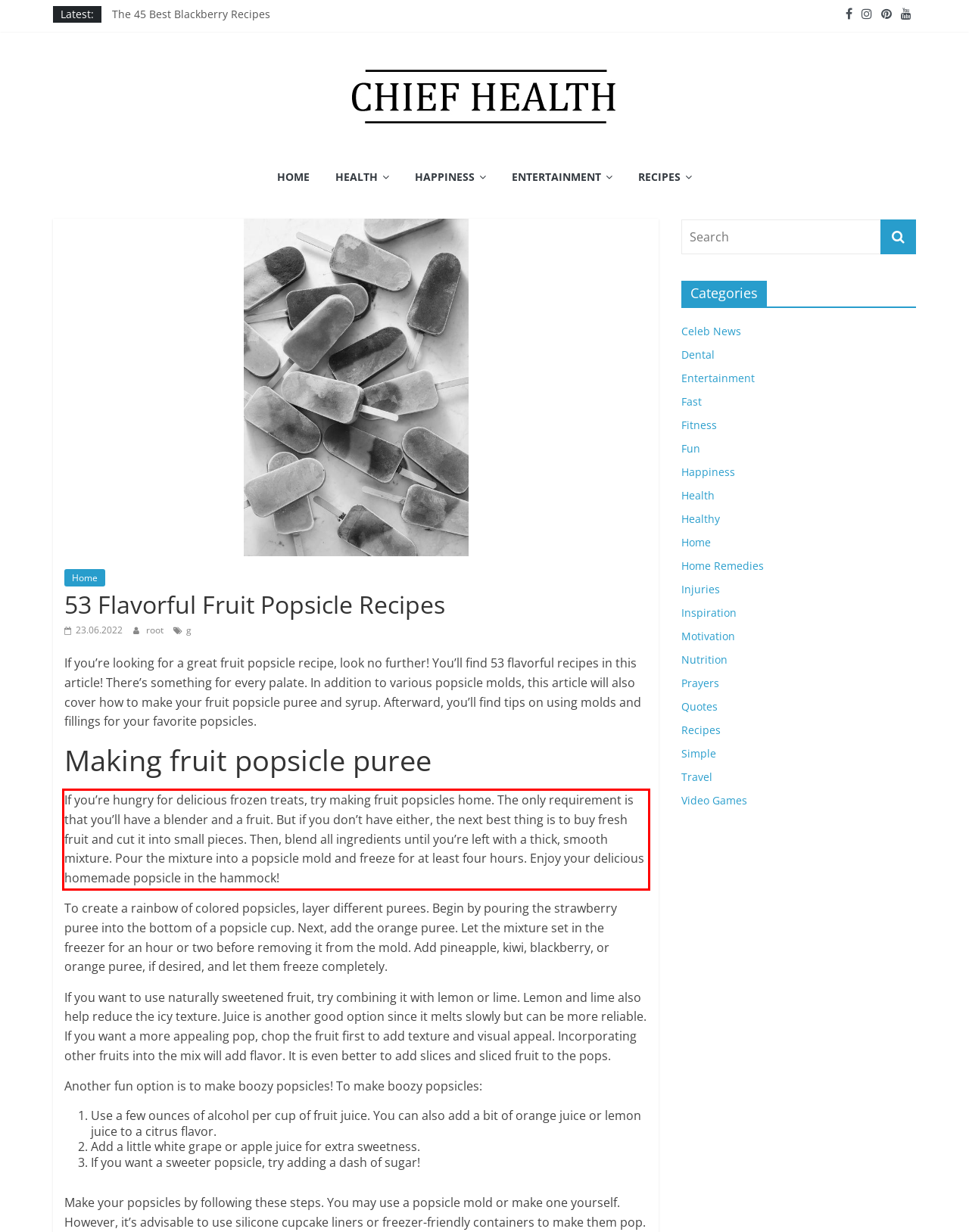Please analyze the provided webpage screenshot and perform OCR to extract the text content from the red rectangle bounding box.

If you’re hungry for delicious frozen treats, try making fruit popsicles home. The only requirement is that you’ll have a blender and a fruit. But if you don’t have either, the next best thing is to buy fresh fruit and cut it into small pieces. Then, blend all ingredients until you’re left with a thick, smooth mixture. Pour the mixture into a popsicle mold and freeze for at least four hours. Enjoy your delicious homemade popsicle in the hammock!